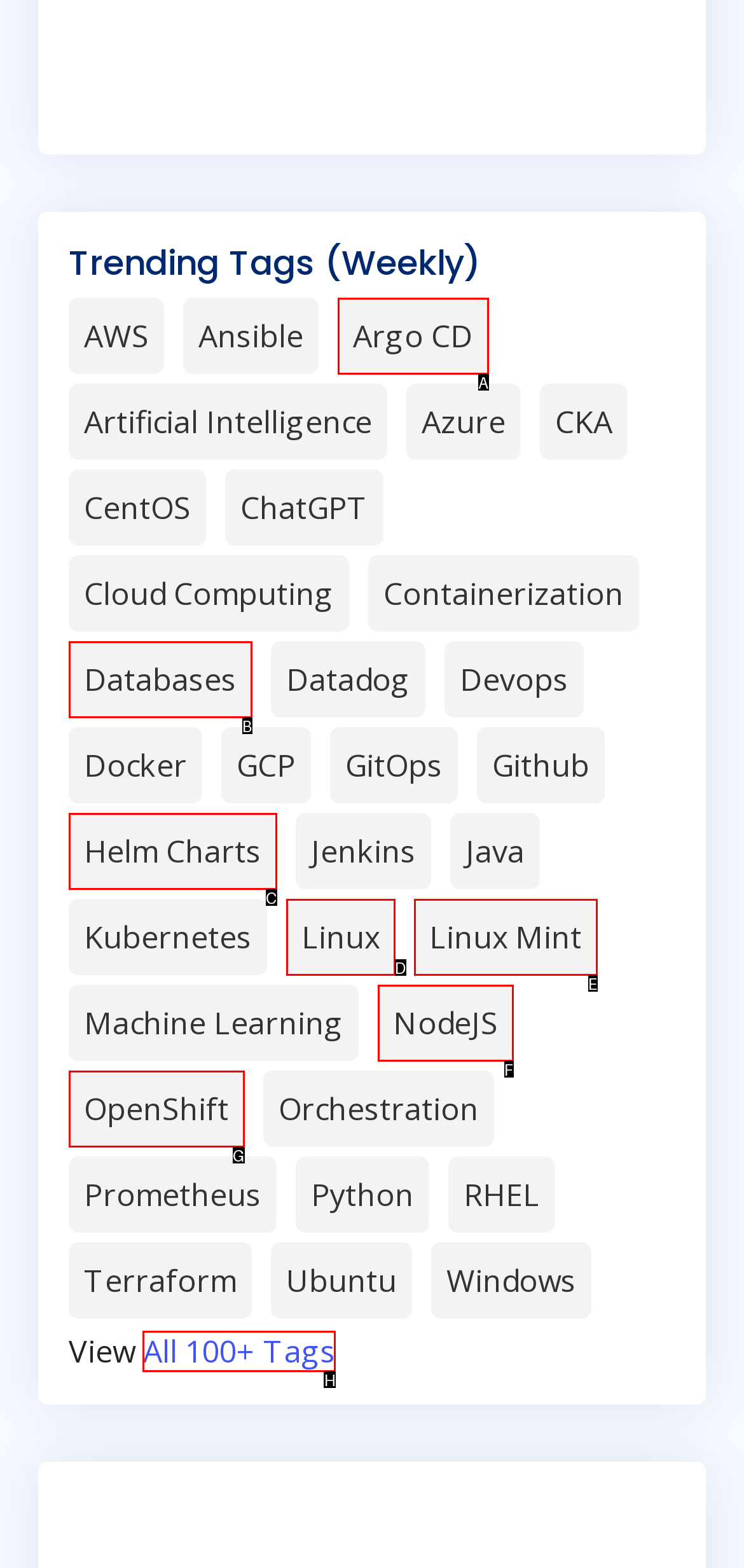Choose the letter of the element that should be clicked to complete the task: View all tags
Answer with the letter from the possible choices.

H